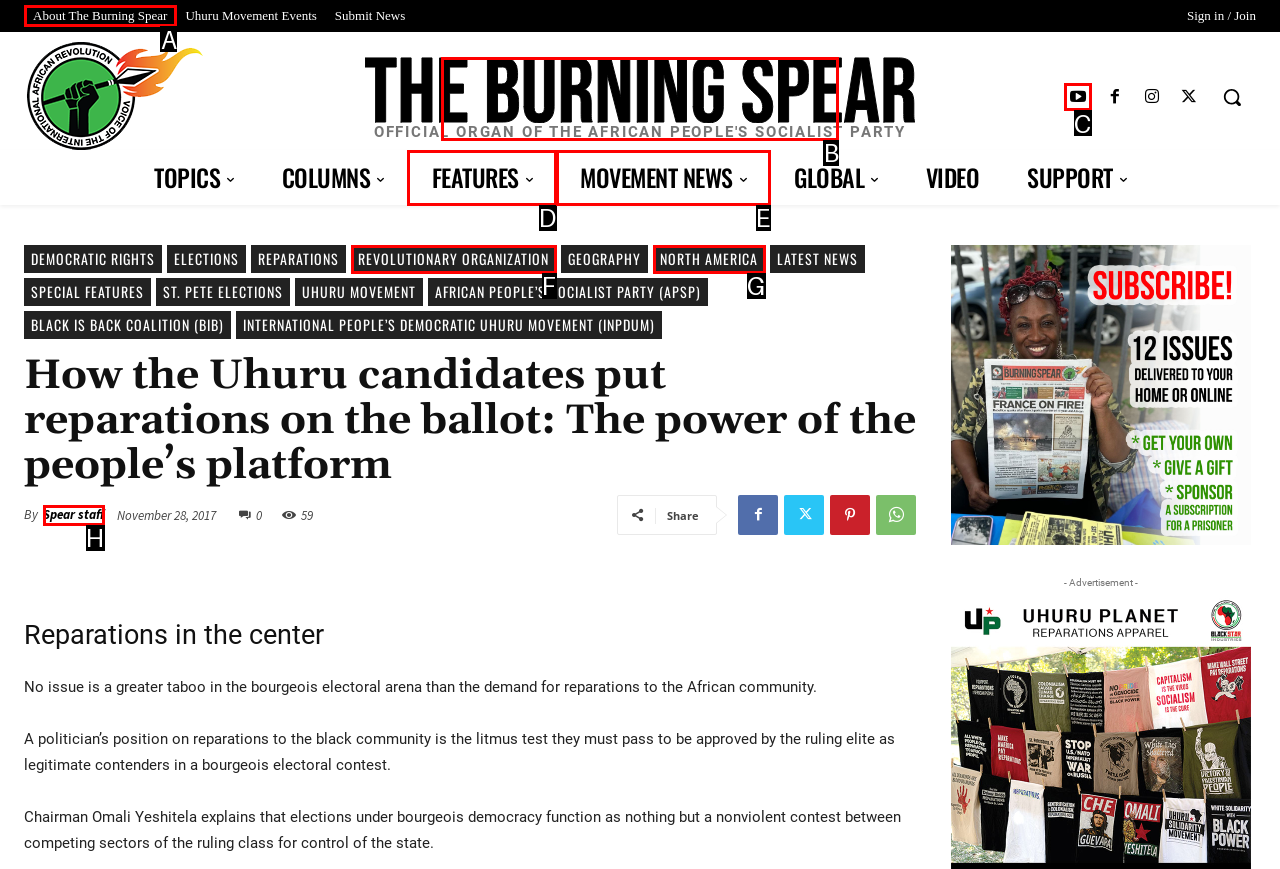Show which HTML element I need to click to perform this task: Click on the 'About The Burning Spear' link Answer with the letter of the correct choice.

A